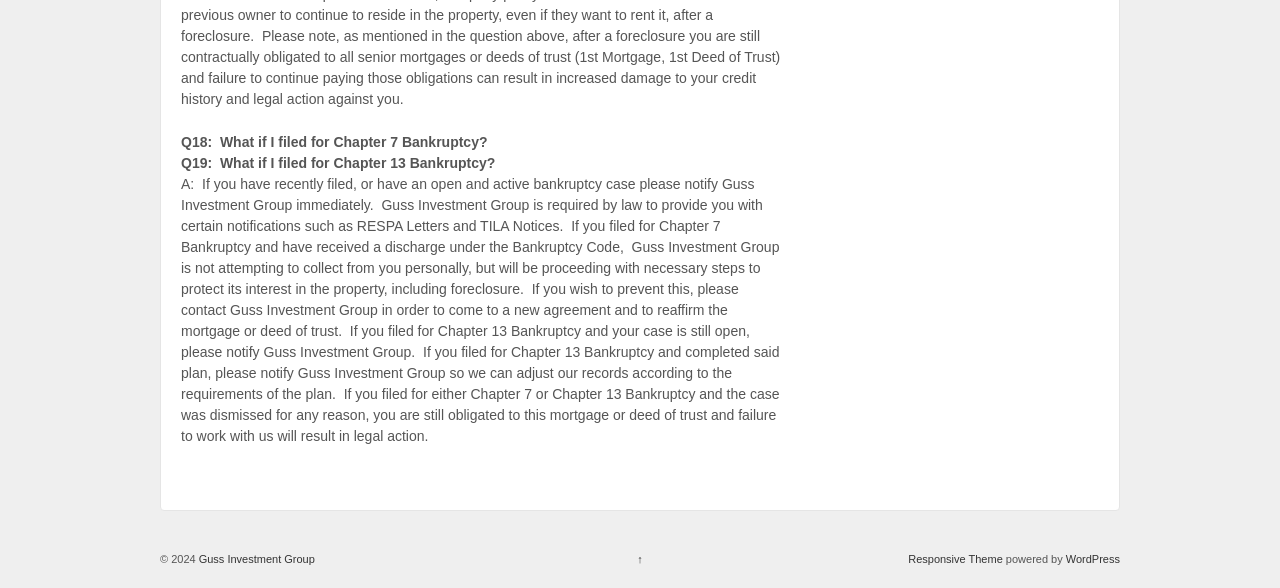What type of bankruptcy is mentioned in Q18?
Give a one-word or short-phrase answer derived from the screenshot.

Chapter 7